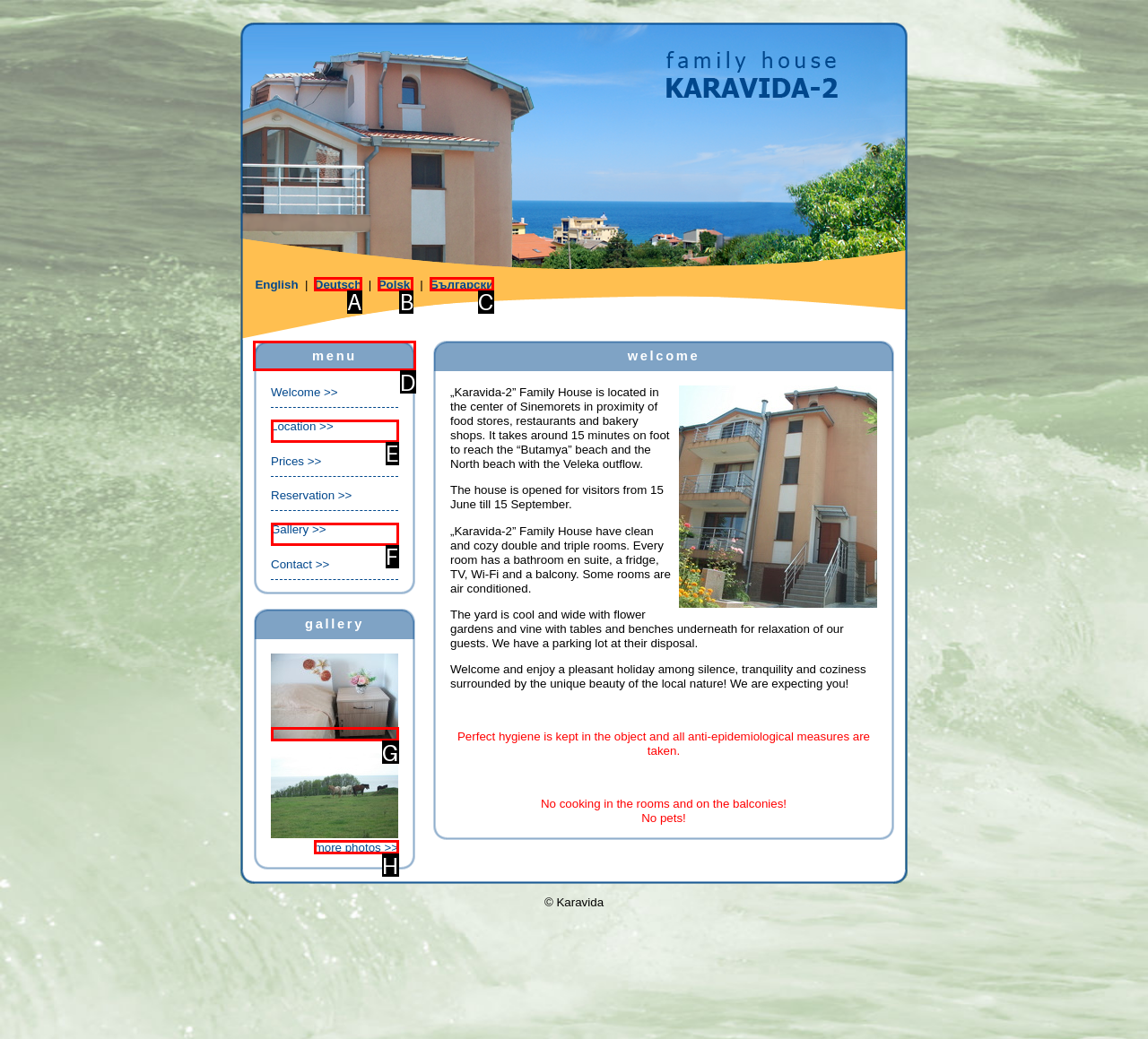Determine the letter of the UI element I should click on to complete the task: View more photos from the provided choices in the screenshot.

D